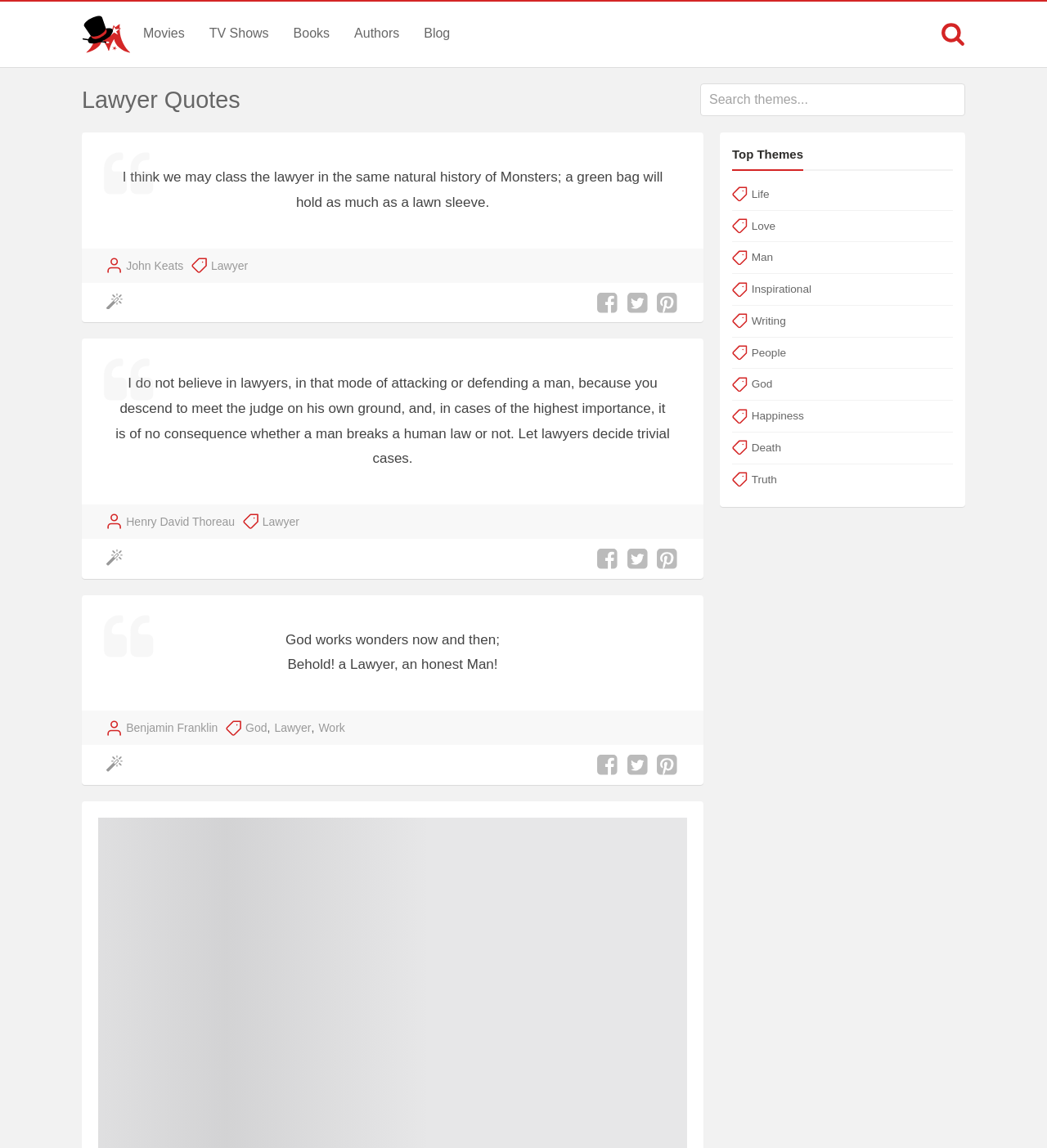Please identify the bounding box coordinates of the area I need to click to accomplish the following instruction: "Search for lawyer quotes".

[0.669, 0.073, 0.922, 0.101]